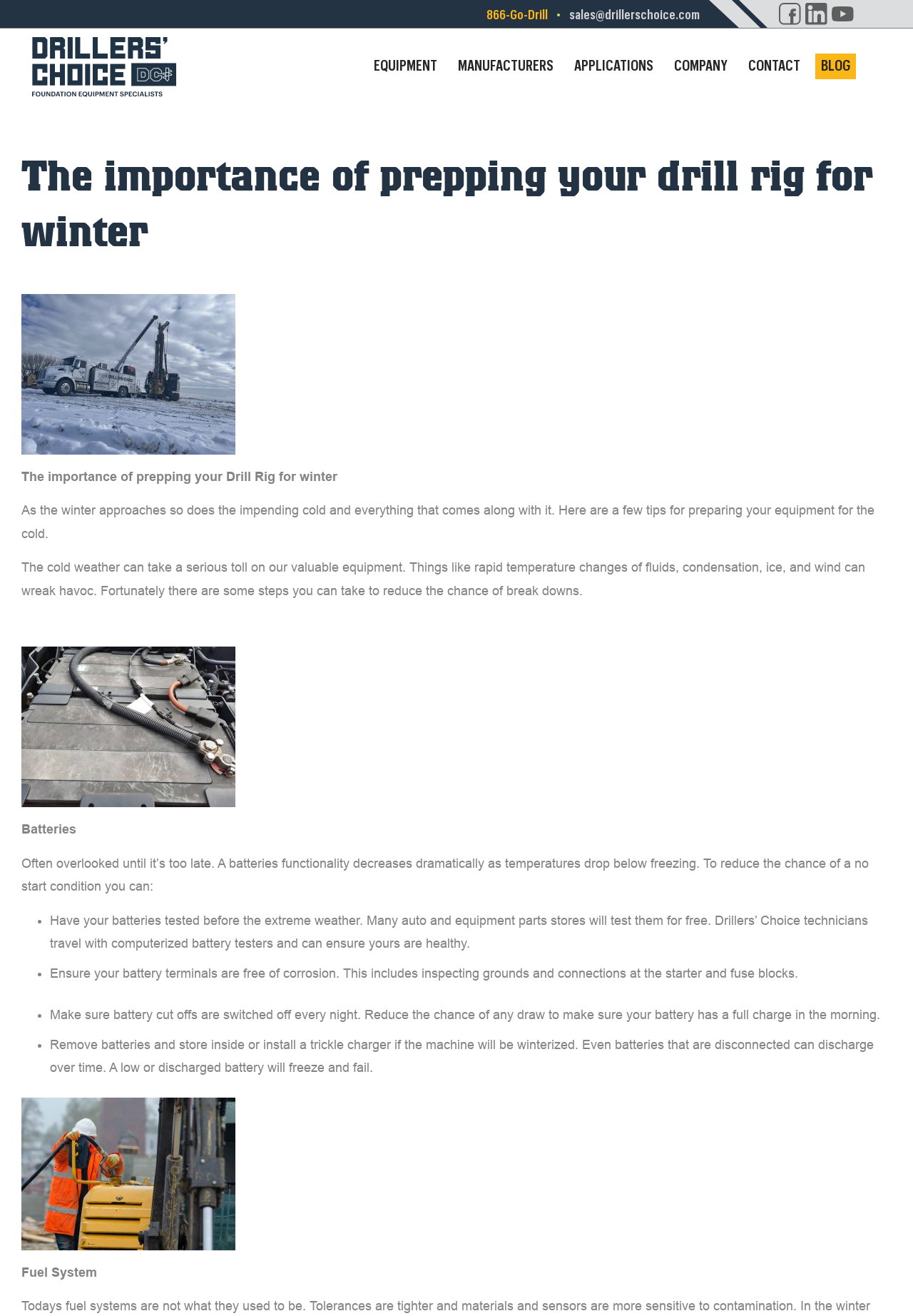What is the last topic mentioned in the article?
Look at the image and provide a short answer using one word or a phrase.

Fuel System